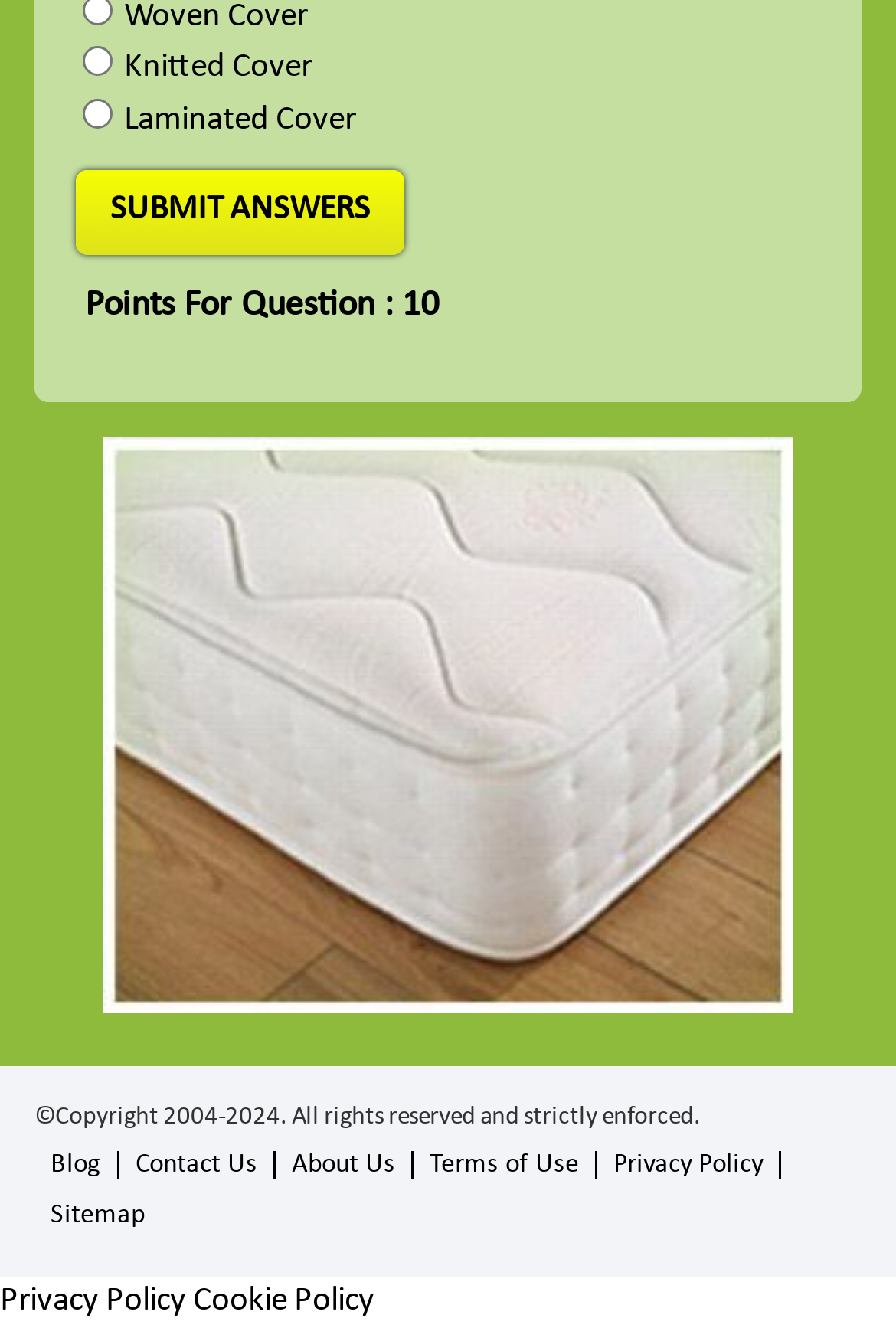Determine the bounding box coordinates of the section I need to click to execute the following instruction: "View Terms of Use". Provide the coordinates as four float numbers between 0 and 1, i.e., [left, top, right, bottom].

[0.462, 0.867, 0.667, 0.887]